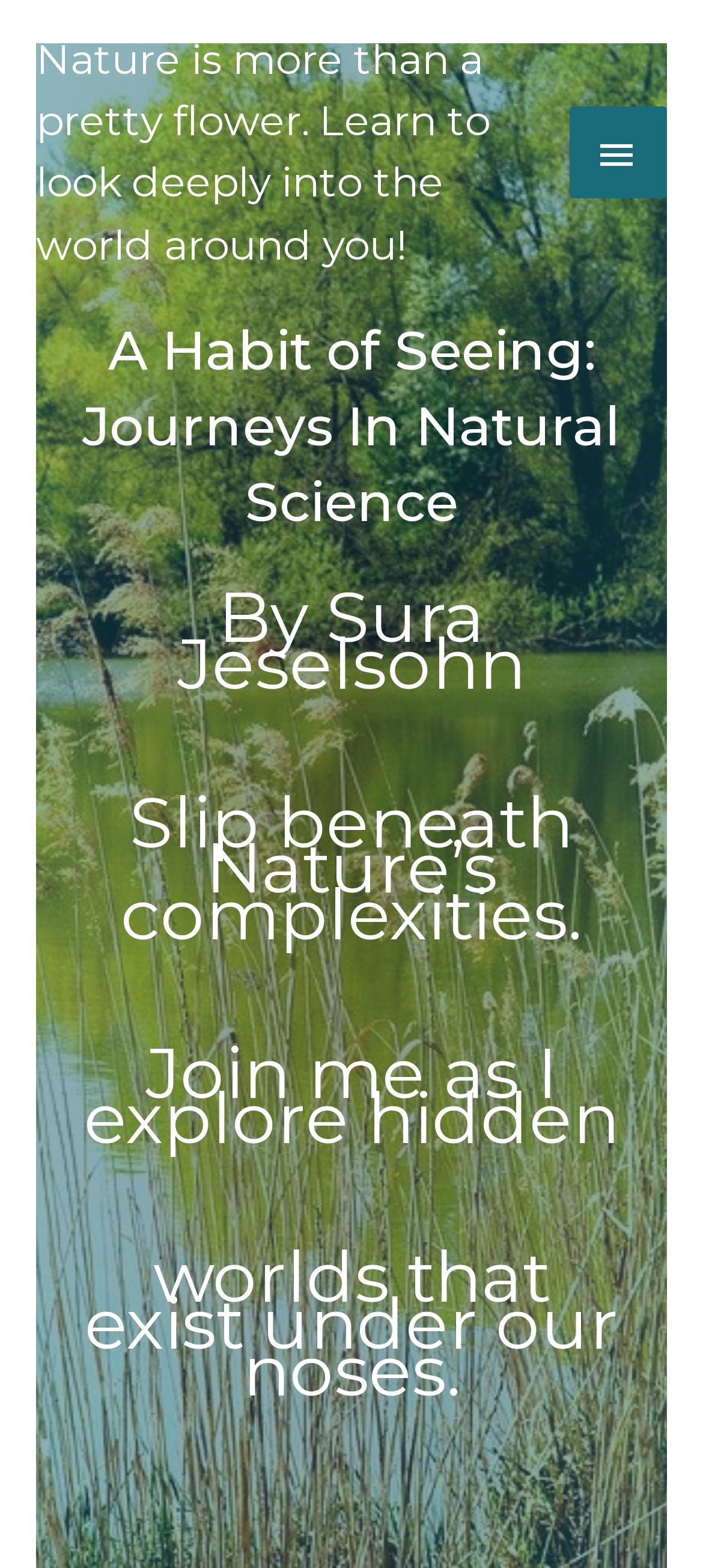What is the author inviting the reader to do?
Please answer the question with a detailed and comprehensive explanation.

The author is inviting the reader to 'Join me as I explore hidden worlds that exist under our noses', suggesting that the reader should explore the natural world with the author.